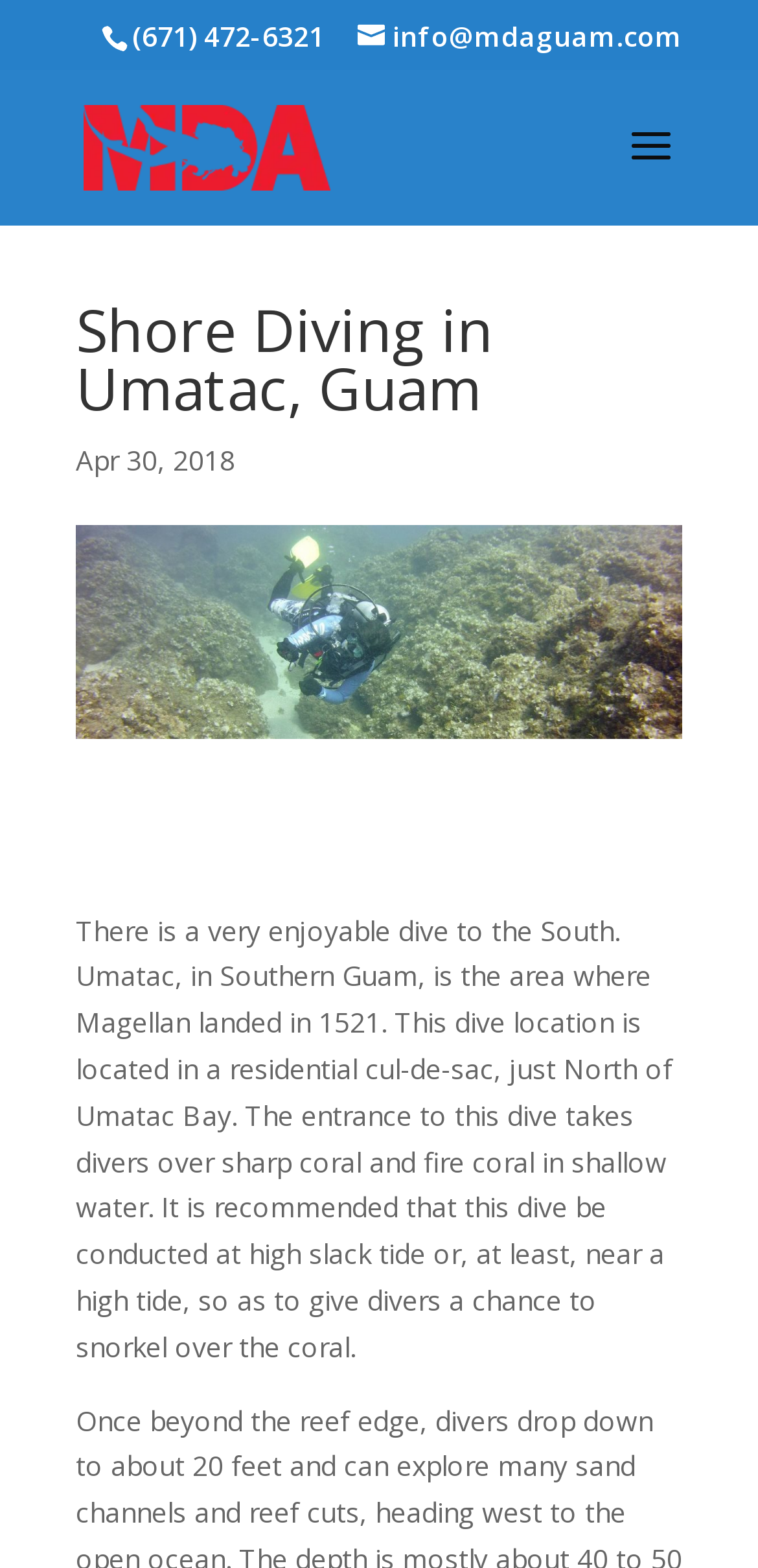Find and provide the bounding box coordinates for the UI element described with: "info@mdaguam.com".

[0.472, 0.011, 0.9, 0.034]